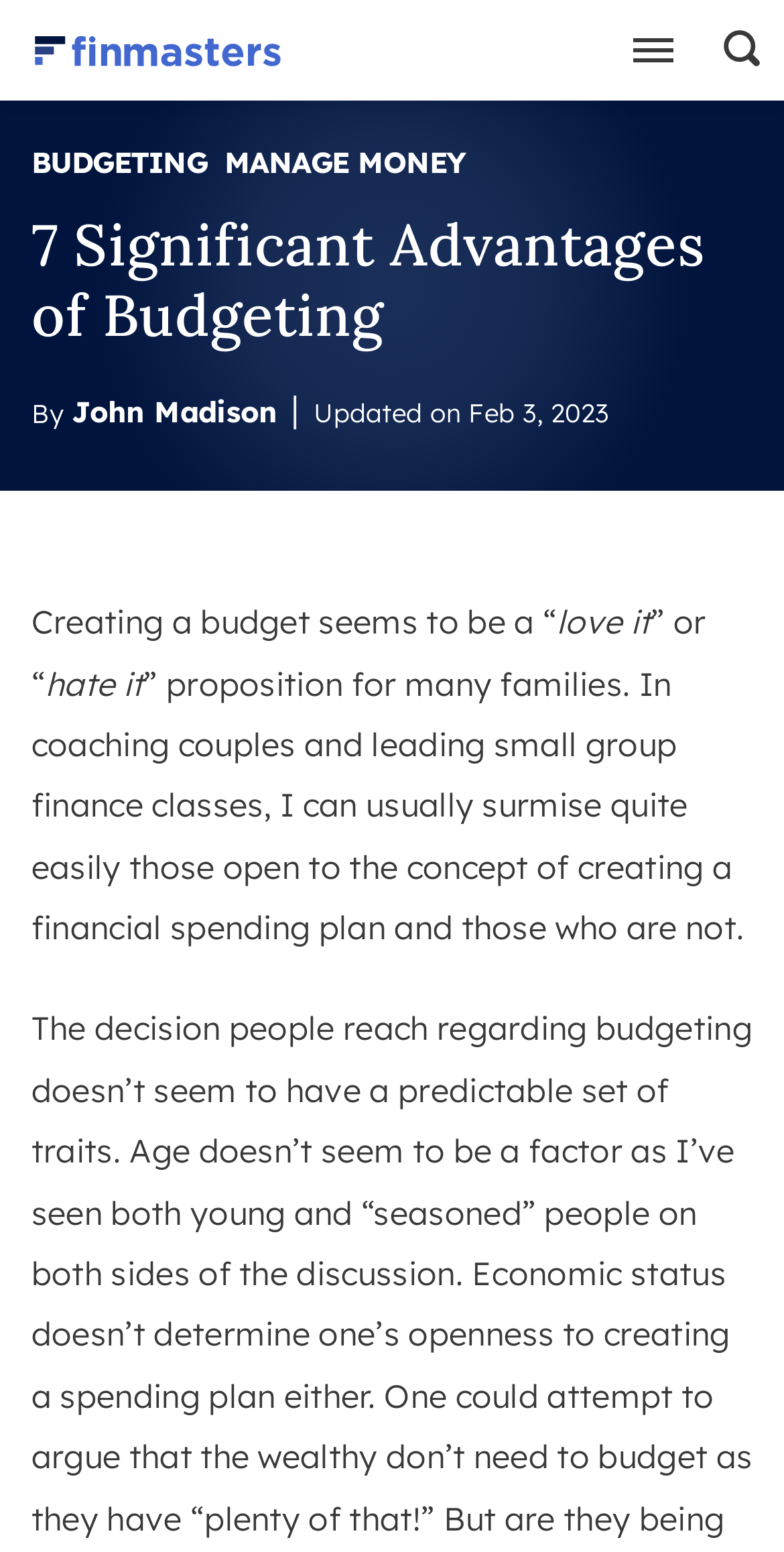Respond to the following query with just one word or a short phrase: 
What is the author's name?

John Madison